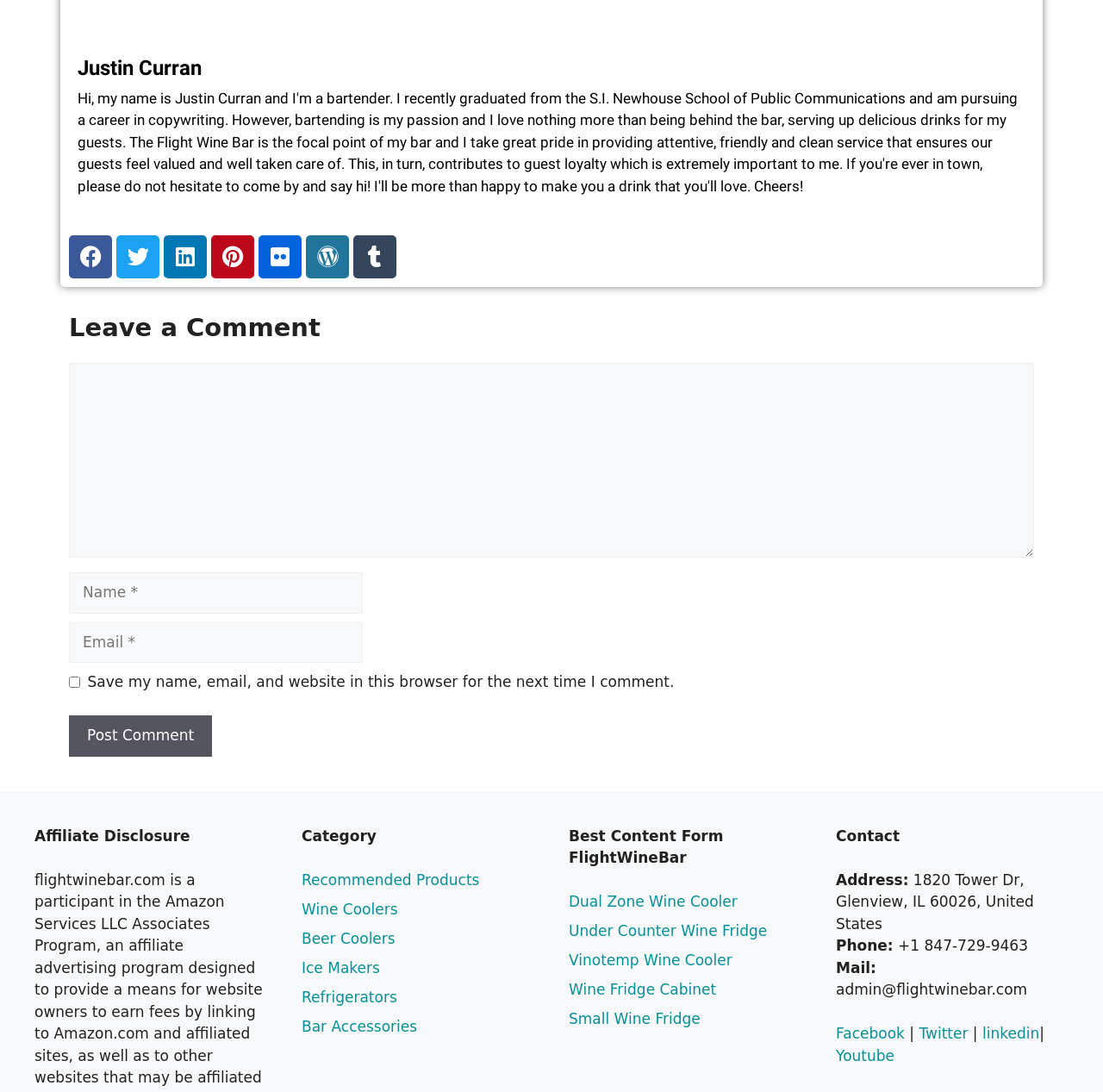Please identify the bounding box coordinates of the element's region that should be clicked to execute the following instruction: "Click on the Recommended Products link". The bounding box coordinates must be four float numbers between 0 and 1, i.e., [left, top, right, bottom].

[0.273, 0.798, 0.435, 0.813]